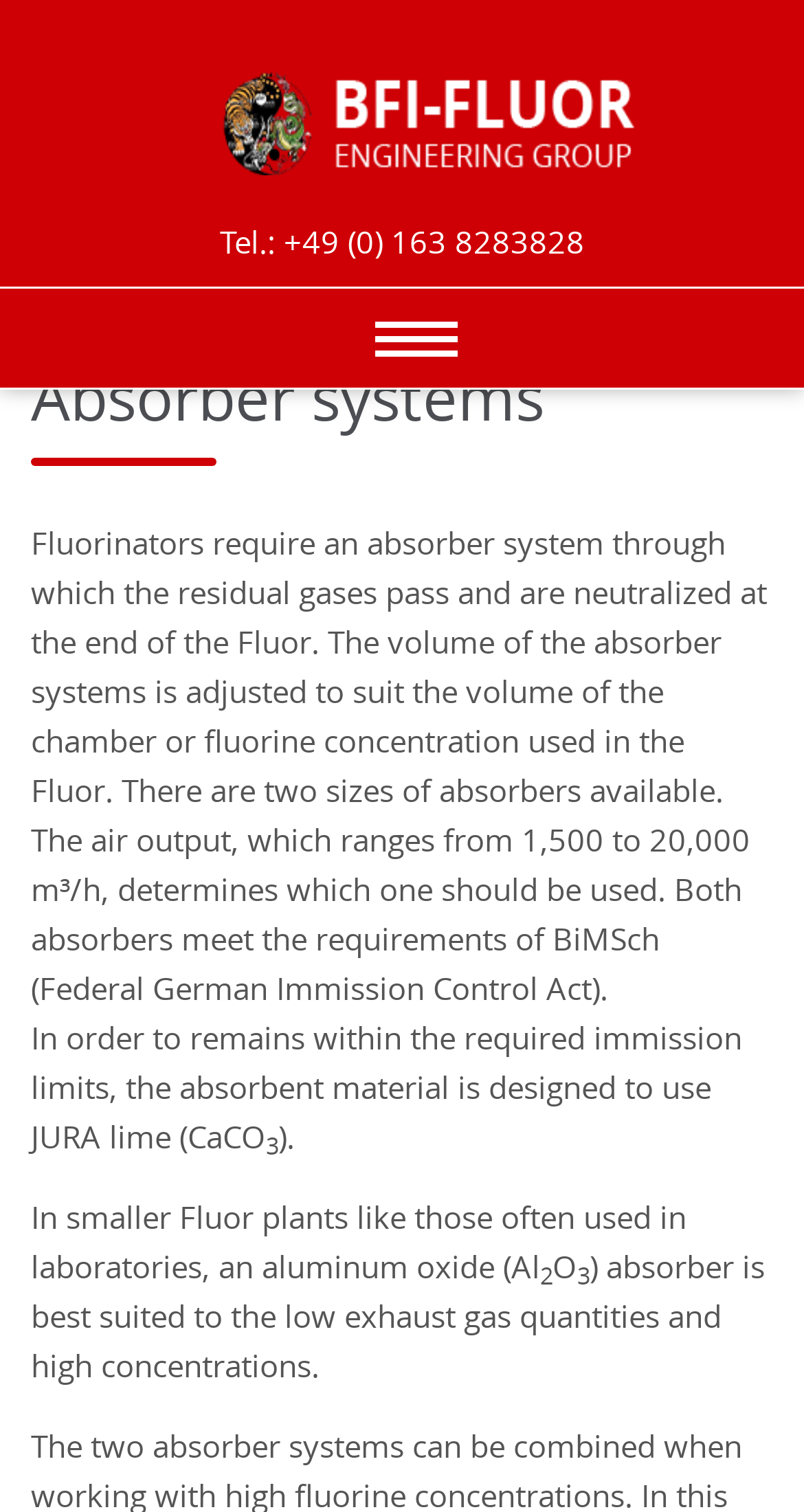Please provide a comprehensive answer to the question below using the information from the image: What is the alternative absorber material for smaller Fluor plants?

The webpage states that in smaller Fluor plants, an aluminum oxide (Al₂O₃) absorber is best suited to the low exhaust gas quantities and high concentrations, implying that aluminum oxide is an alternative absorber material for smaller Fluor plants.